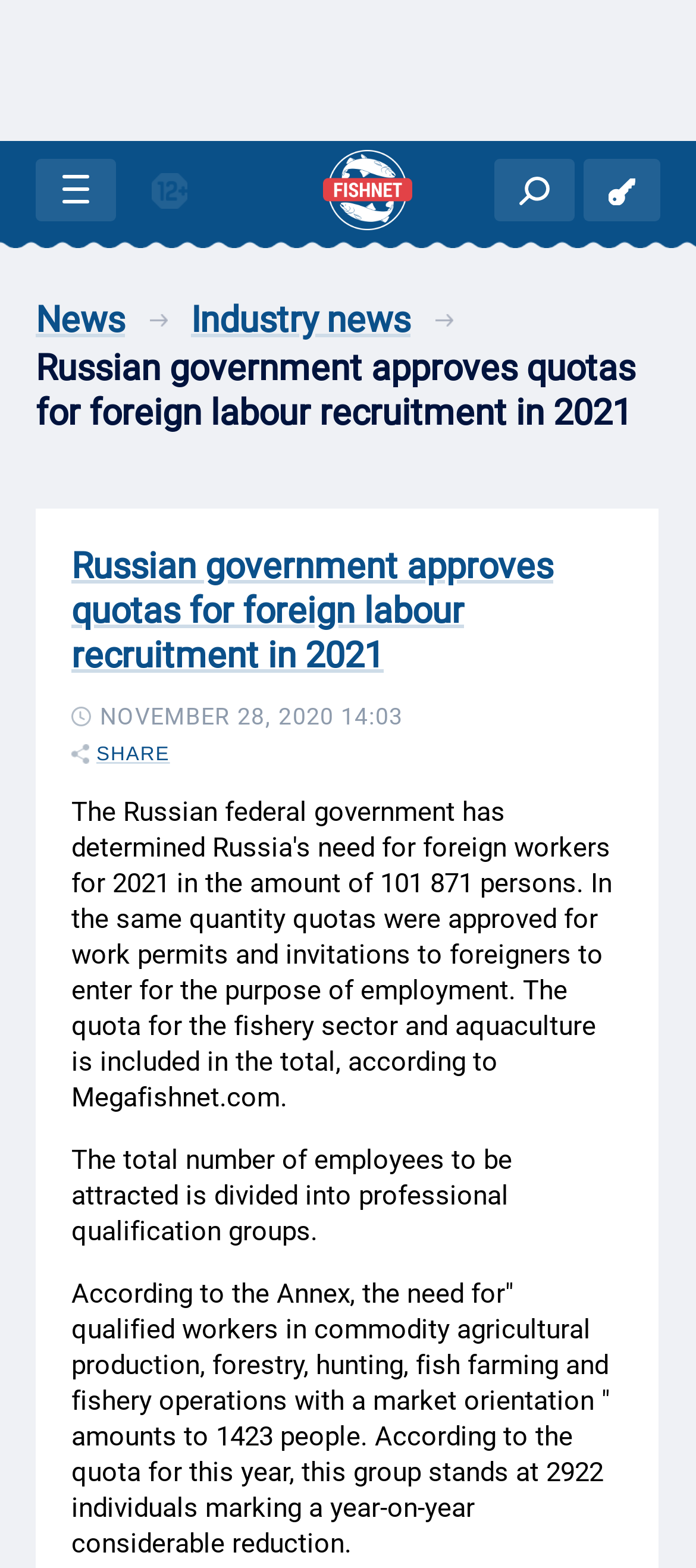Bounding box coordinates should be provided in the format (top-left x, top-left y, bottom-right x, bottom-right y) with all values between 0 and 1. Identify the bounding box for this UI element: Sign in

[0.838, 0.101, 0.949, 0.141]